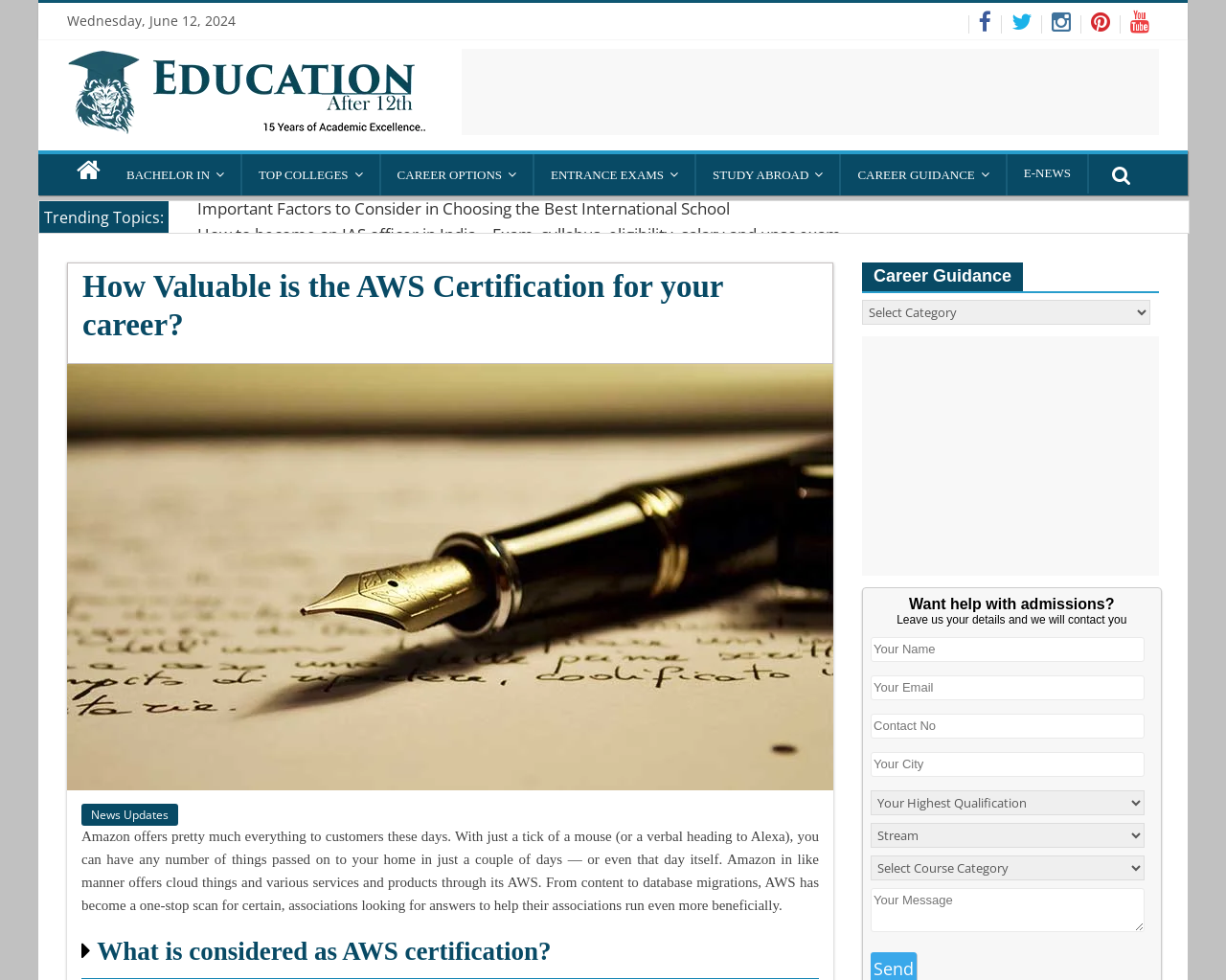Determine the bounding box coordinates of the element's region needed to click to follow the instruction: "Click on the 'CAREER GUIDANCE' link". Provide these coordinates as four float numbers between 0 and 1, formatted as [left, top, right, bottom].

[0.686, 0.158, 0.82, 0.199]